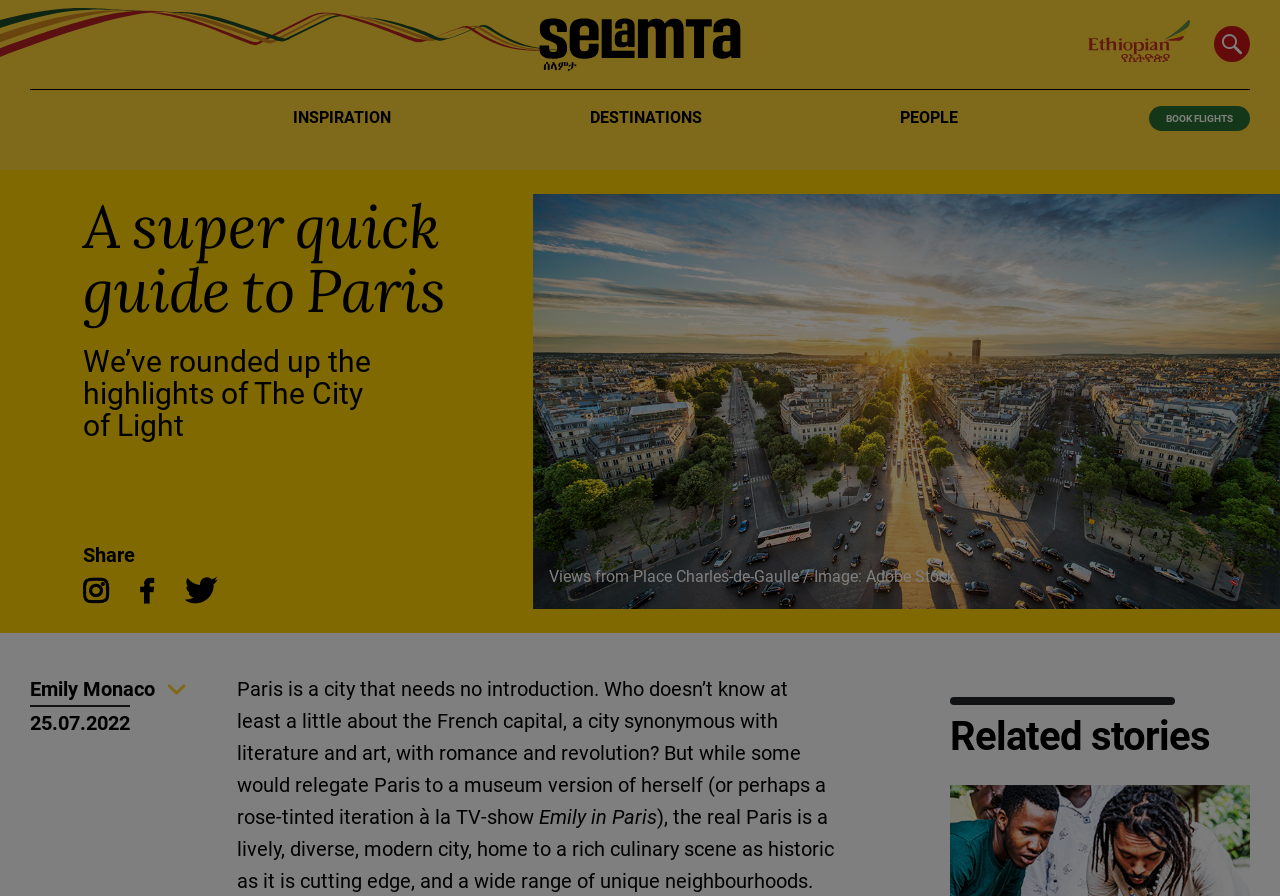What is the topic of the related stories section?
Please give a detailed and elaborate explanation in response to the question.

I inferred the topic of the related stories section by looking at the heading 'Related stories' and the context of the article which is about Paris, so it's likely that the related stories are also about Paris.